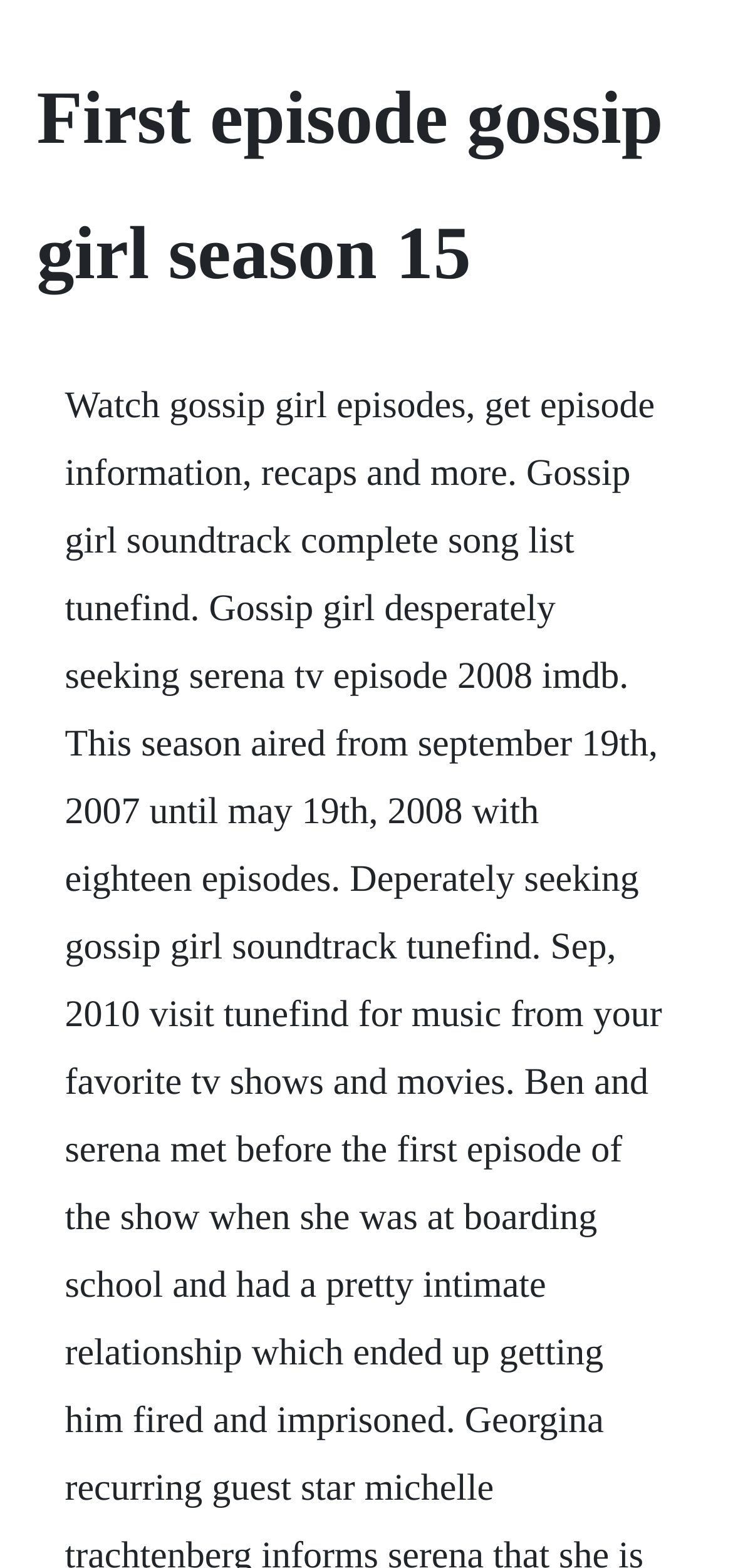Find the headline of the webpage and generate its text content.

First episode gossip girl season 15